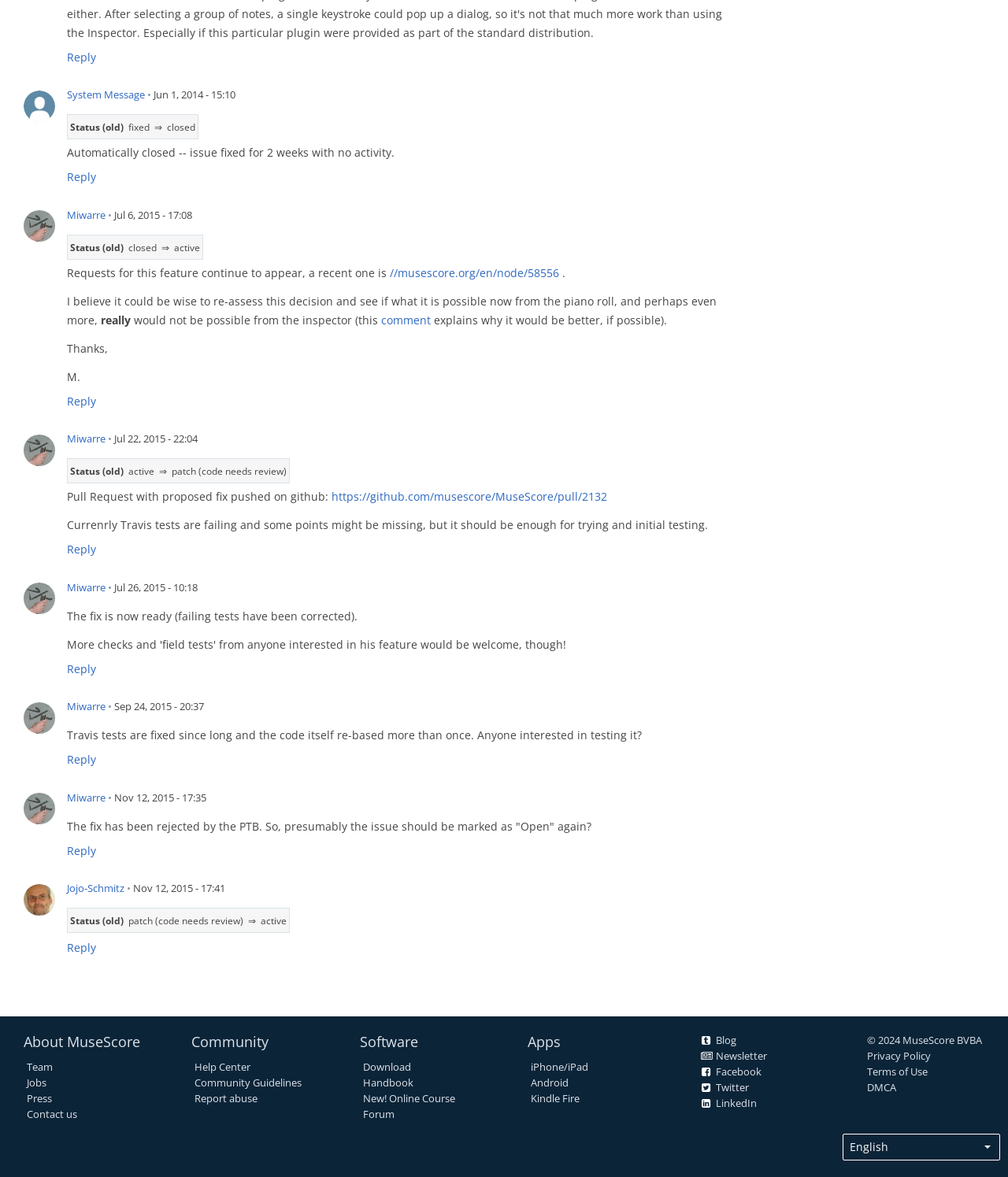Using the webpage screenshot, find the UI element described by parent_node: Comments. Provide the bounding box coordinates in the format (top-left x, top-left y, bottom-right x, bottom-right y), ensuring all values are floating point numbers between 0 and 1.

[0.023, 0.704, 0.727, 0.751]